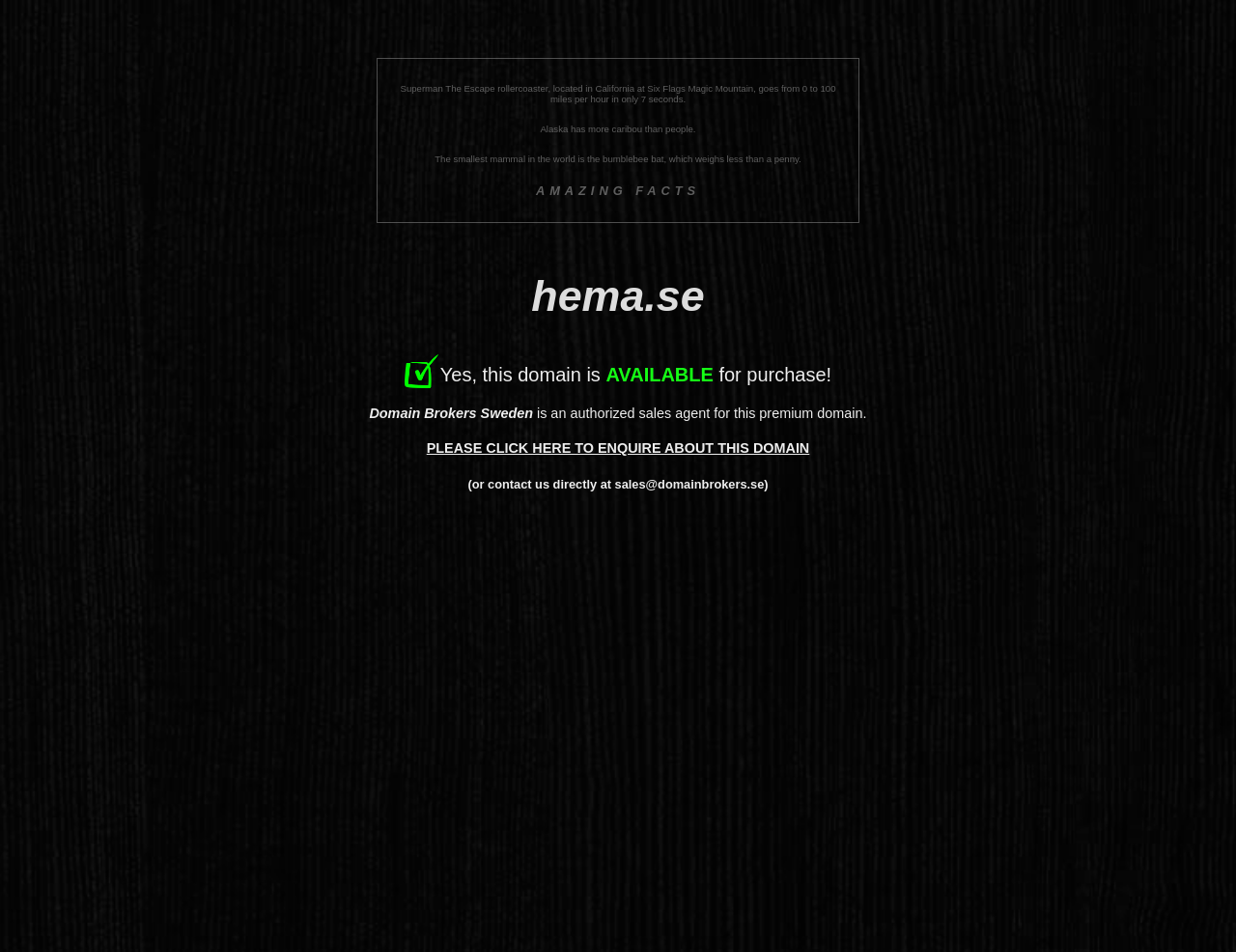Please give a succinct answer using a single word or phrase:
What is the contact email for domain inquiries?

sales@domainbrokers.se